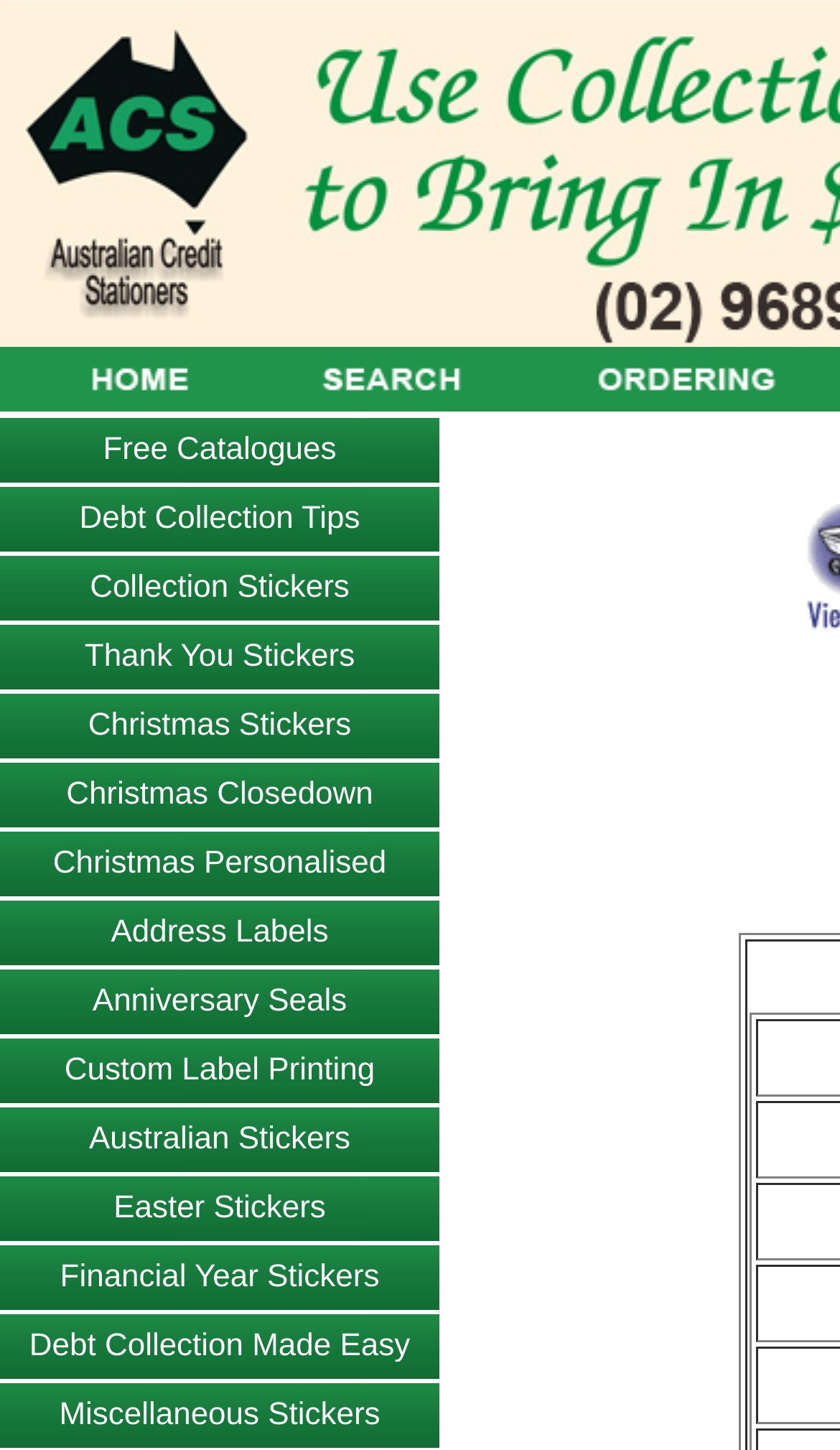What is the last link on the webpage?
Please use the image to provide a one-word or short phrase answer.

Miscellaneous Stickers